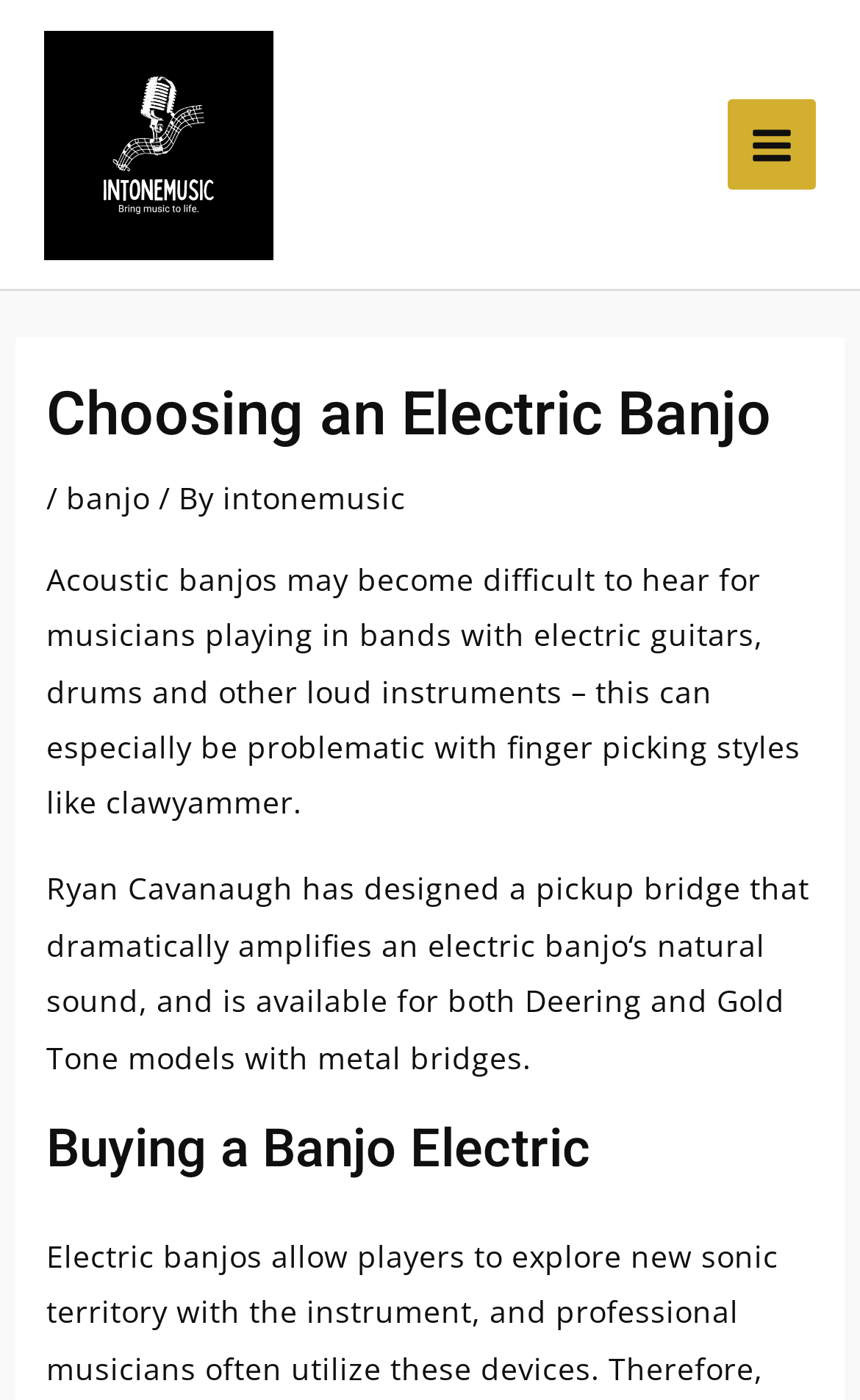Answer the question using only a single word or phrase: 
What type of banjo models can use the pickup bridge?

Deering and Gold Tone models